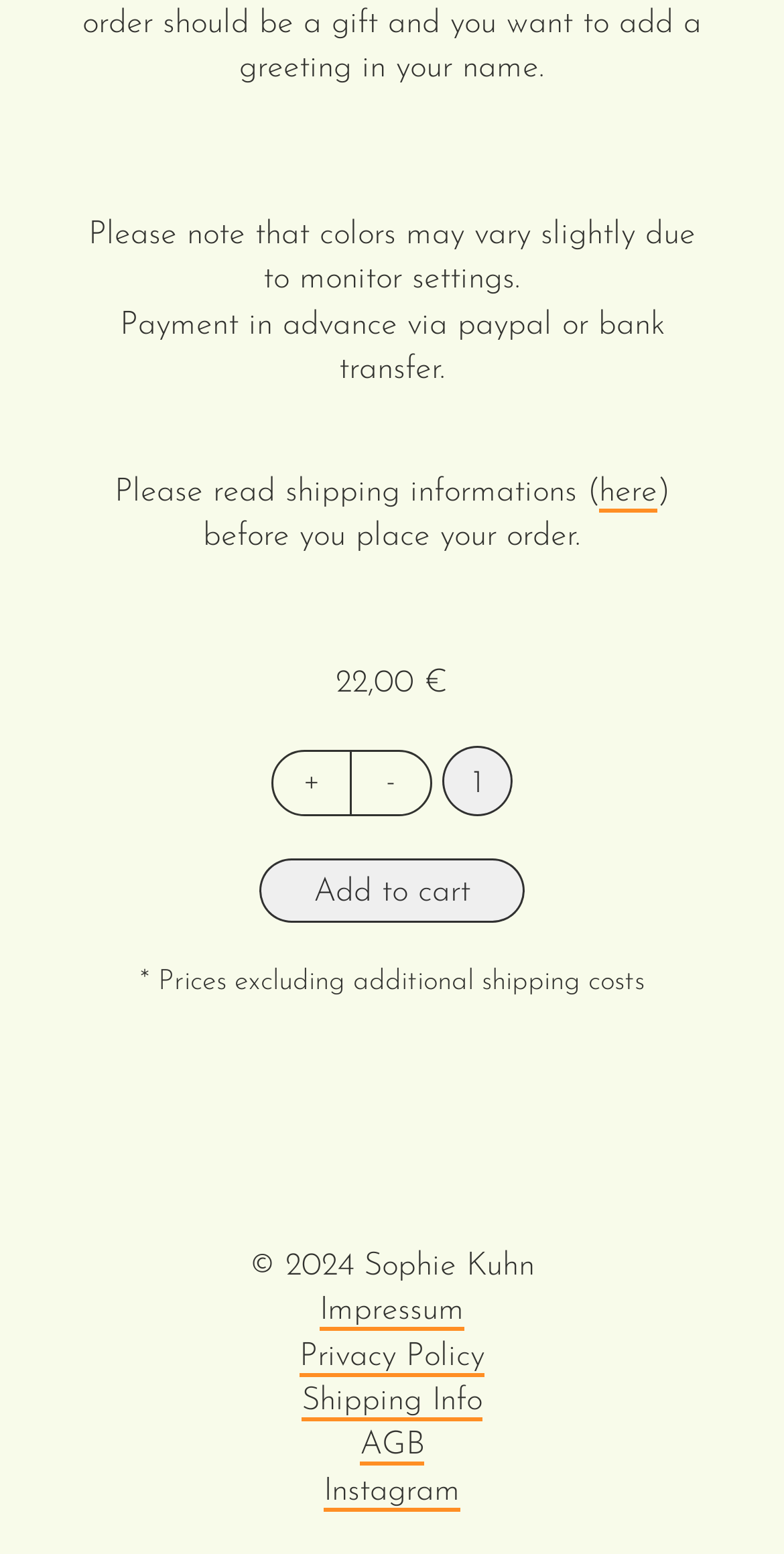Please specify the bounding box coordinates of the area that should be clicked to accomplish the following instruction: "Click the 'Add to cart' button". The coordinates should consist of four float numbers between 0 and 1, i.e., [left, top, right, bottom].

[0.33, 0.552, 0.67, 0.594]